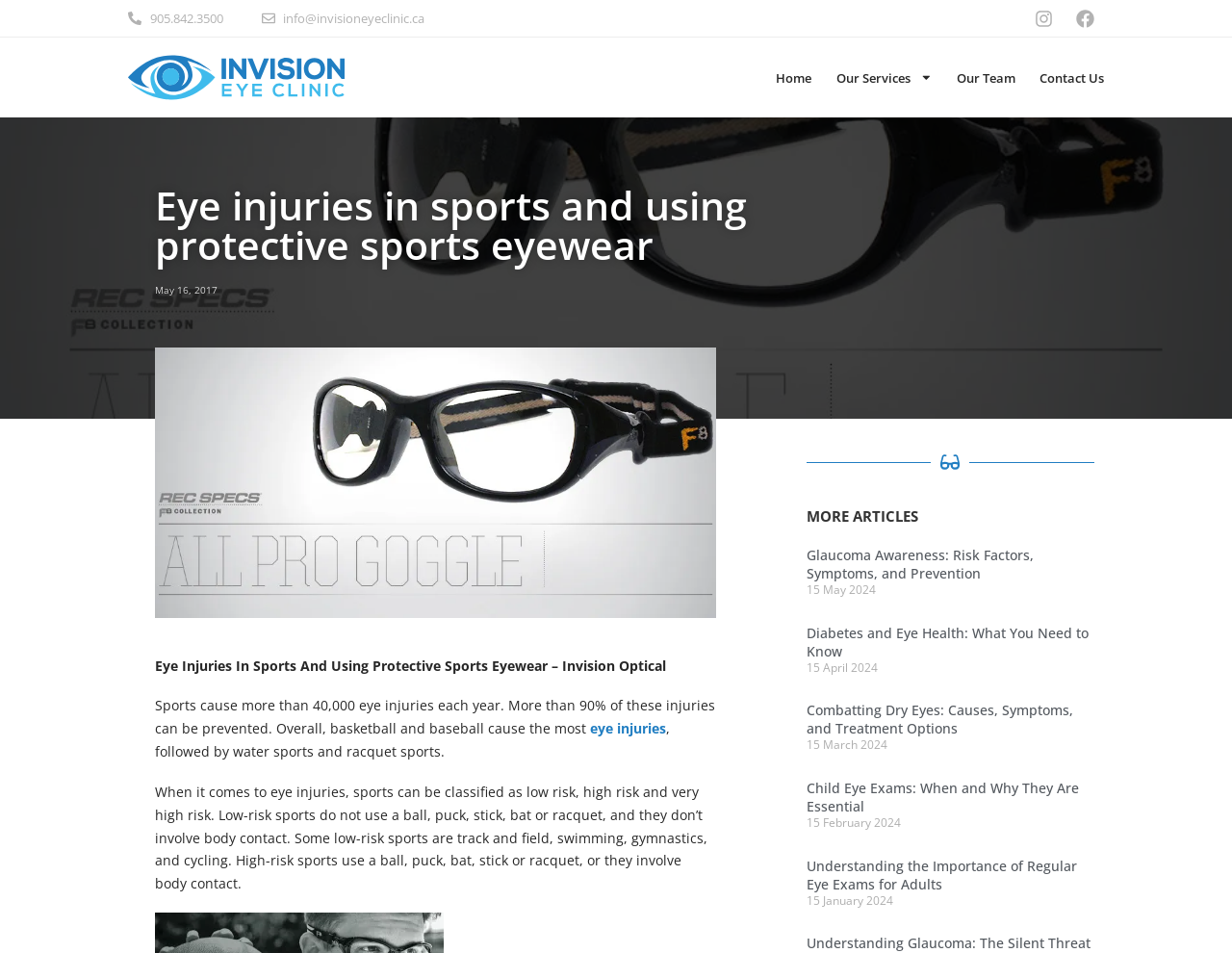Extract the heading text from the webpage.

Eye injuries in sports and using protective sports eyewear